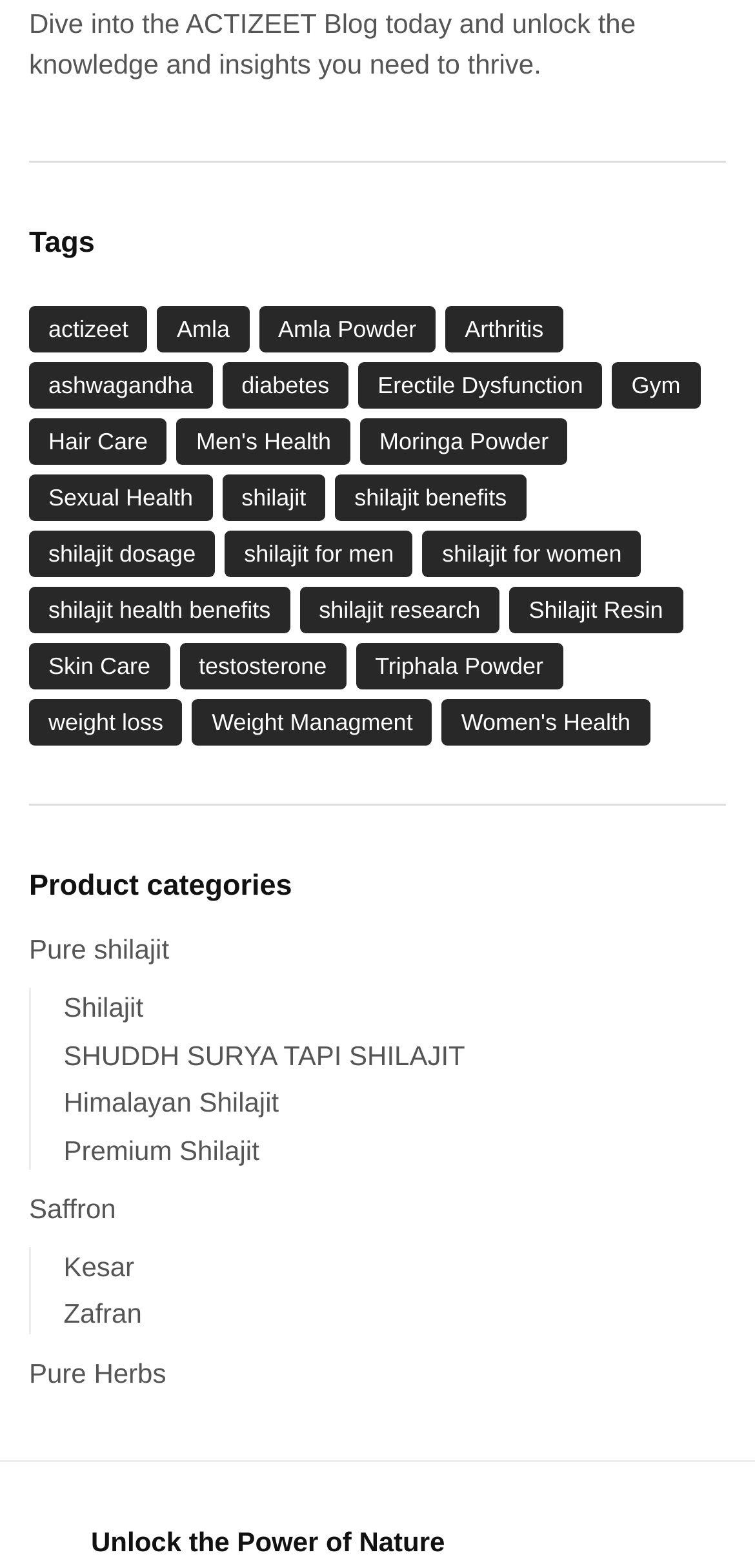Can you determine the bounding box coordinates of the area that needs to be clicked to fulfill the following instruction: "Read about 'Men's Health'"?

[0.234, 0.267, 0.464, 0.297]